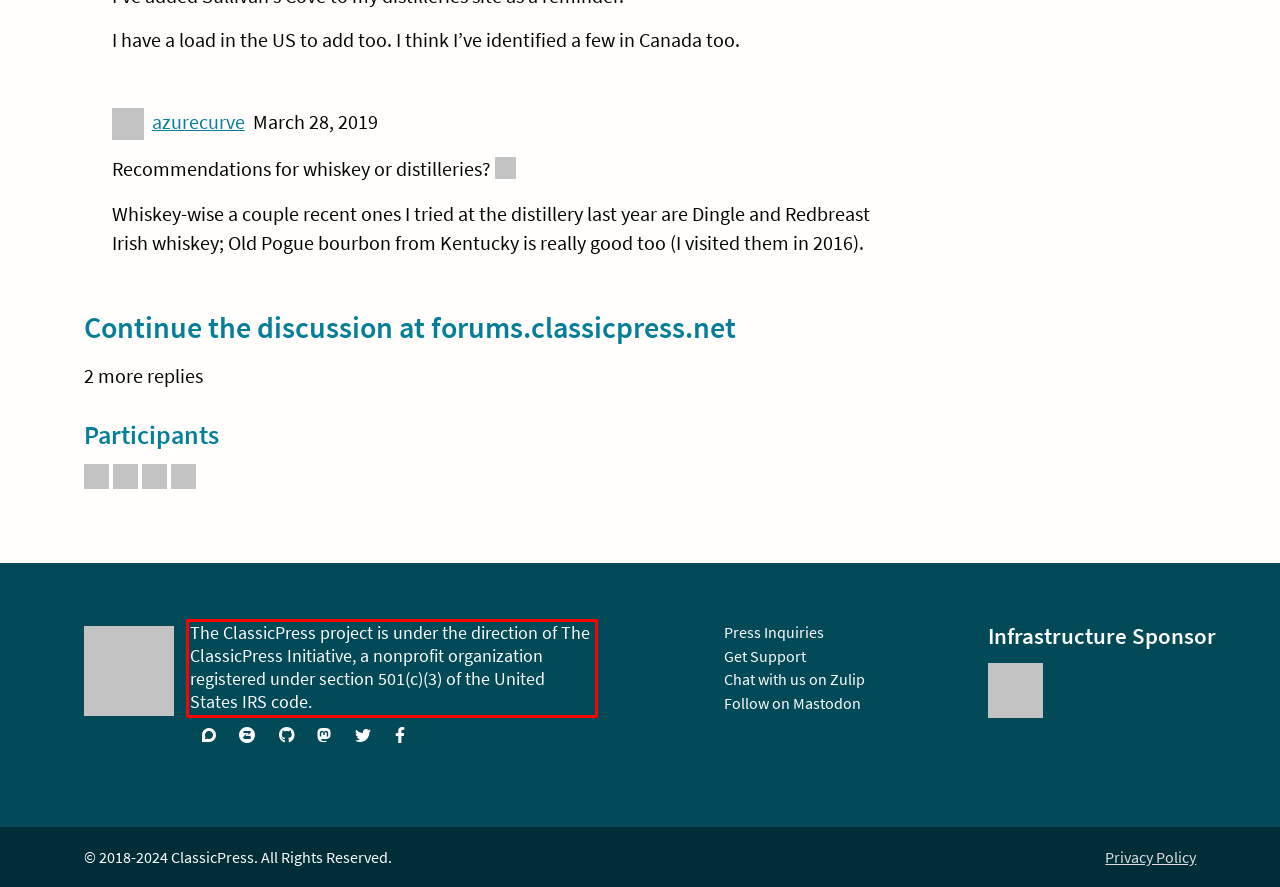Examine the webpage screenshot and use OCR to recognize and output the text within the red bounding box.

The ClassicPress project is under the direction of The ClassicPress Initiative, a nonprofit organization registered under section 501(c)(3) of the United States IRS code.